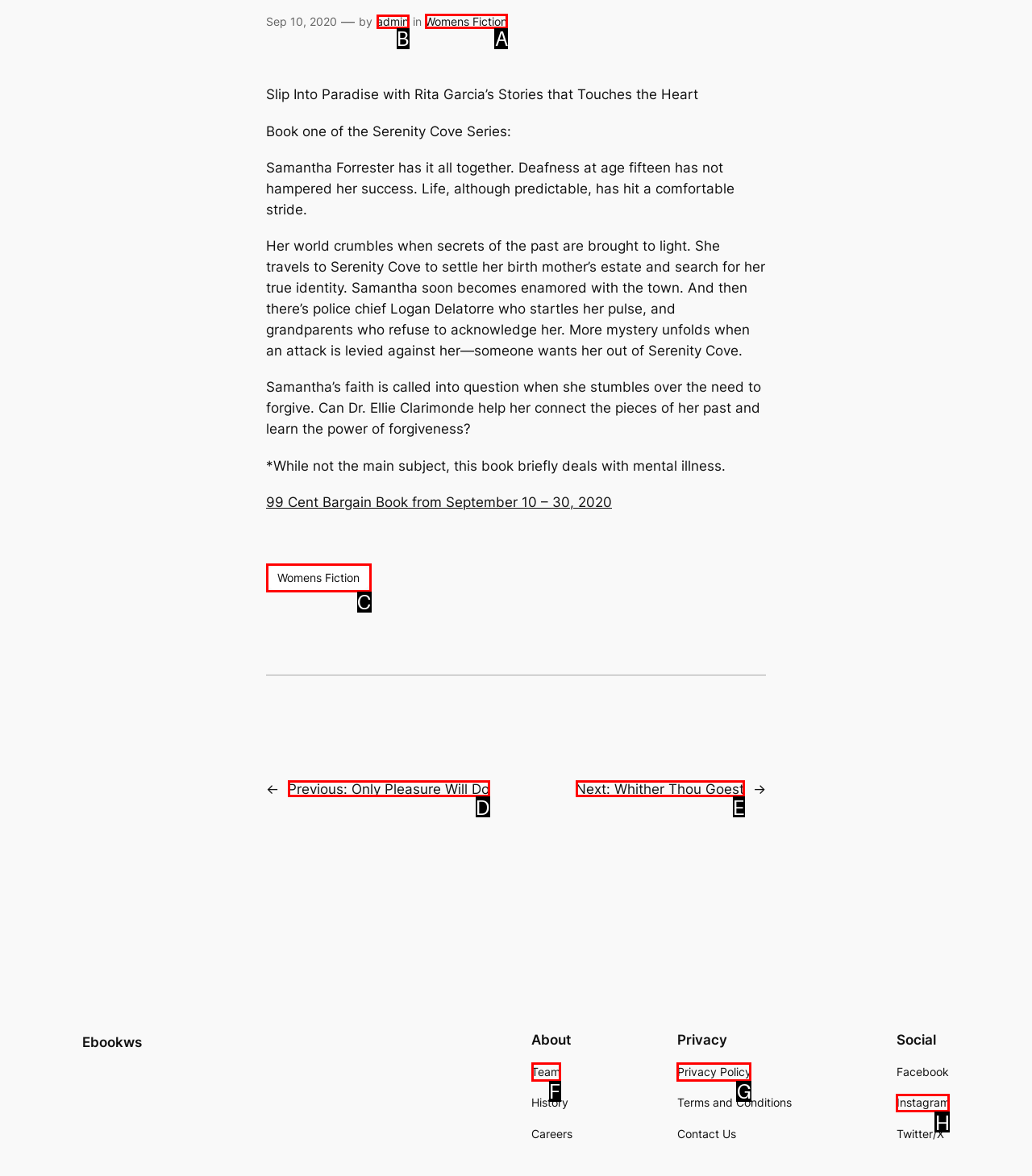Select the right option to accomplish this task: Read more about the book in Womens Fiction category. Reply with the letter corresponding to the correct UI element.

A